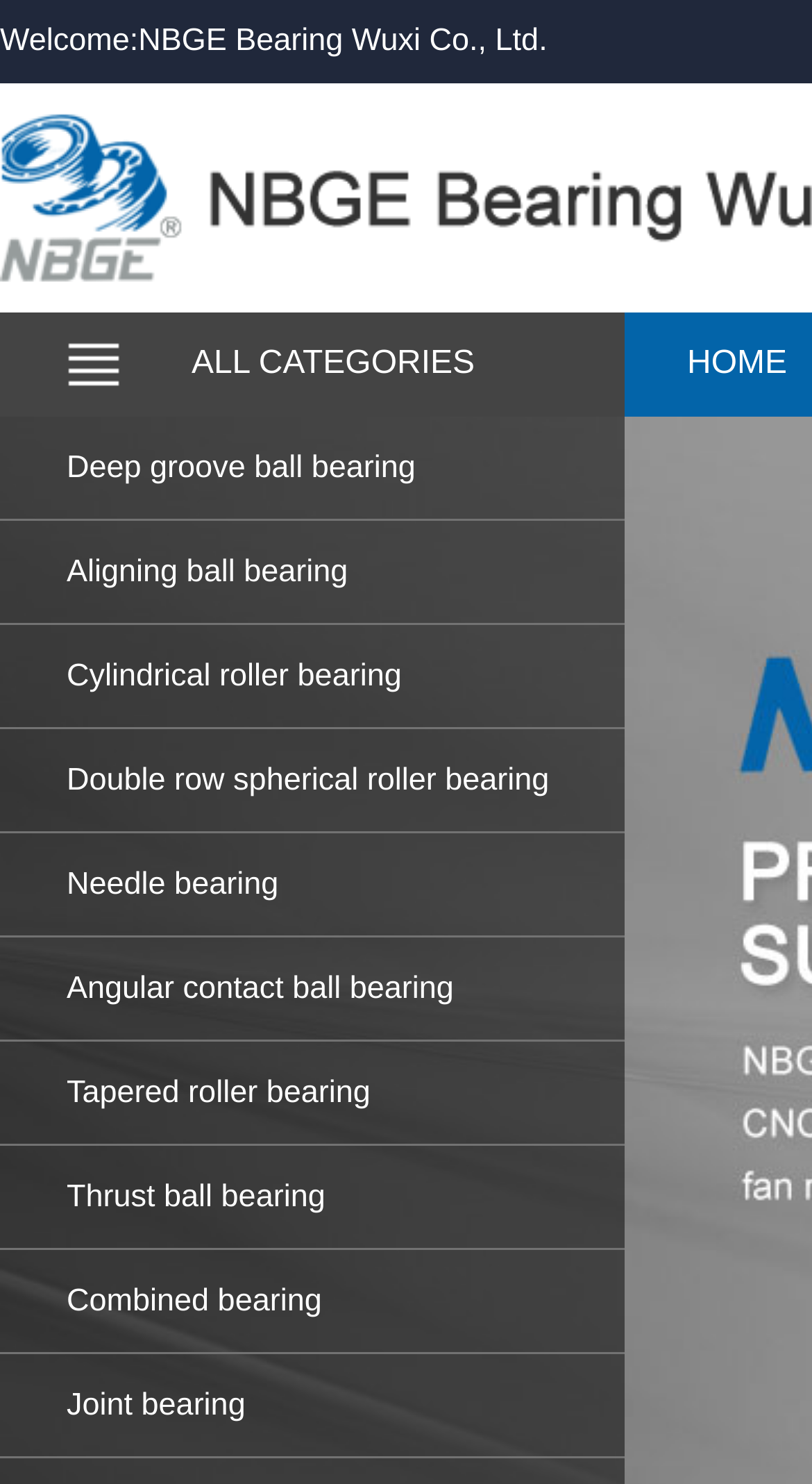What is the company name mentioned on the page?
Give a single word or phrase as your answer by examining the image.

NBGE Bearing Wuxi Co., Ltd.